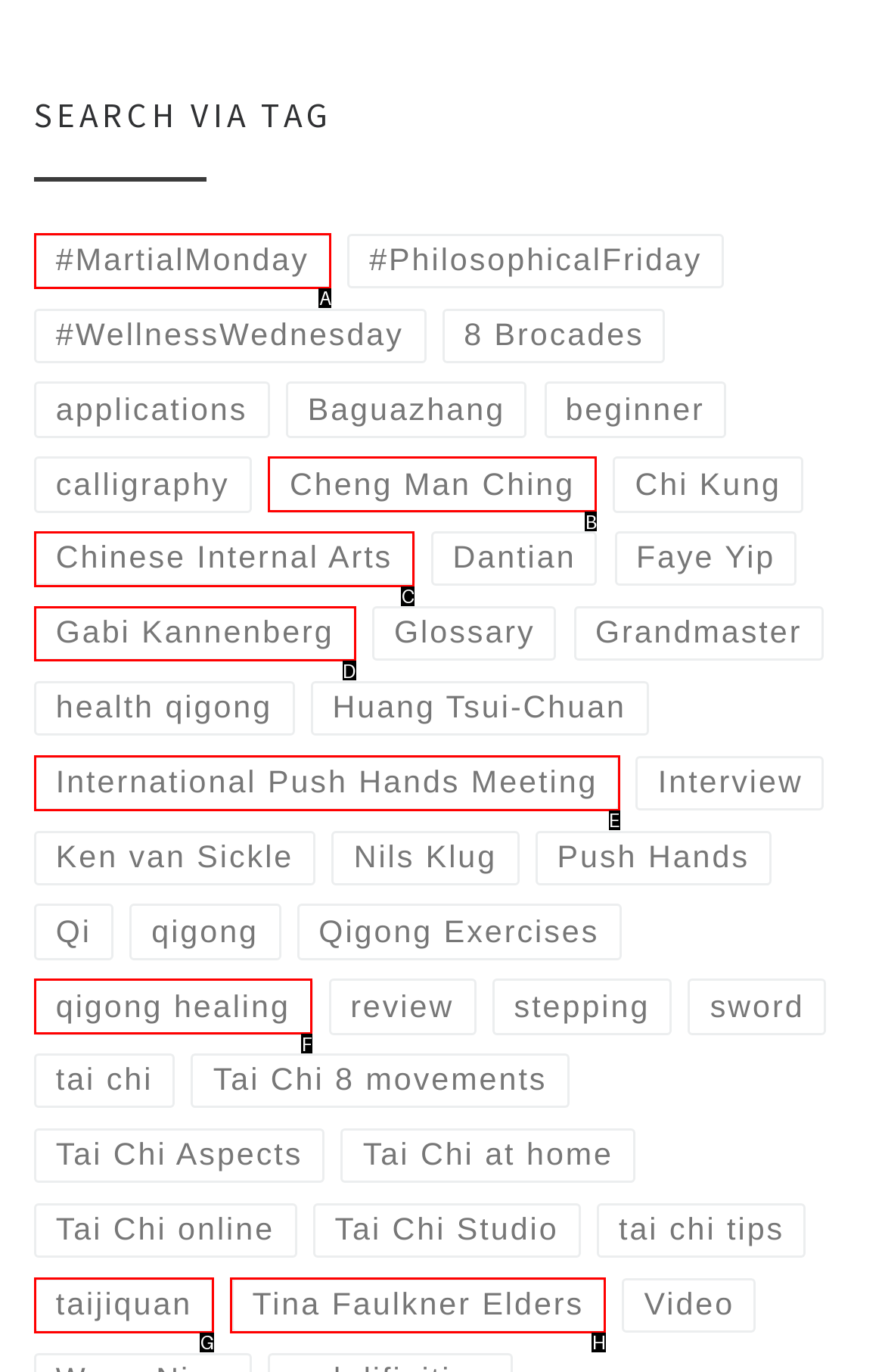Select the HTML element that corresponds to the description: Articles
Reply with the letter of the correct option from the given choices.

None